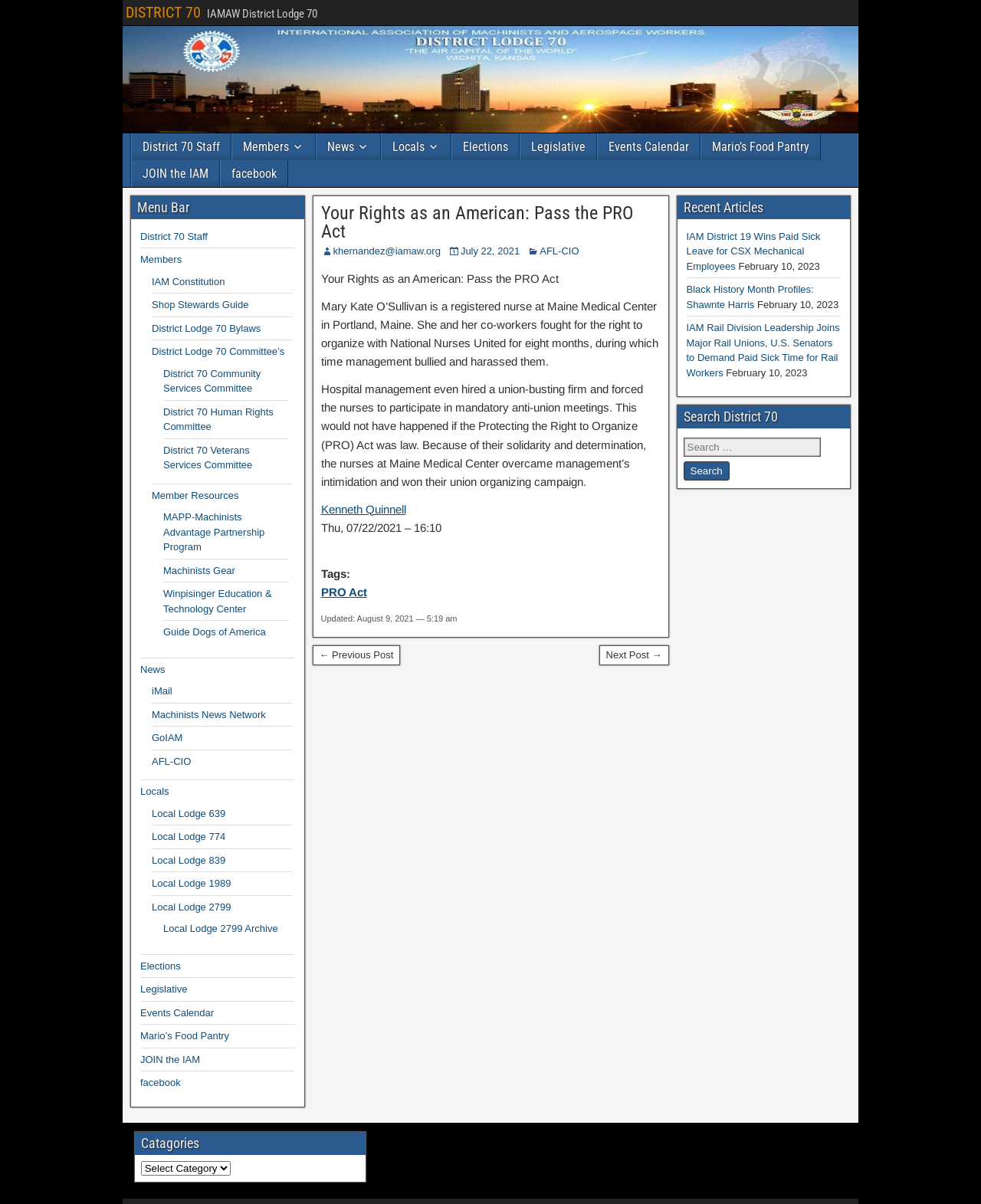Please determine the bounding box coordinates of the element to click in order to execute the following instruction: "Click on the 'Home' link". The coordinates should be four float numbers between 0 and 1, specified as [left, top, right, bottom].

None